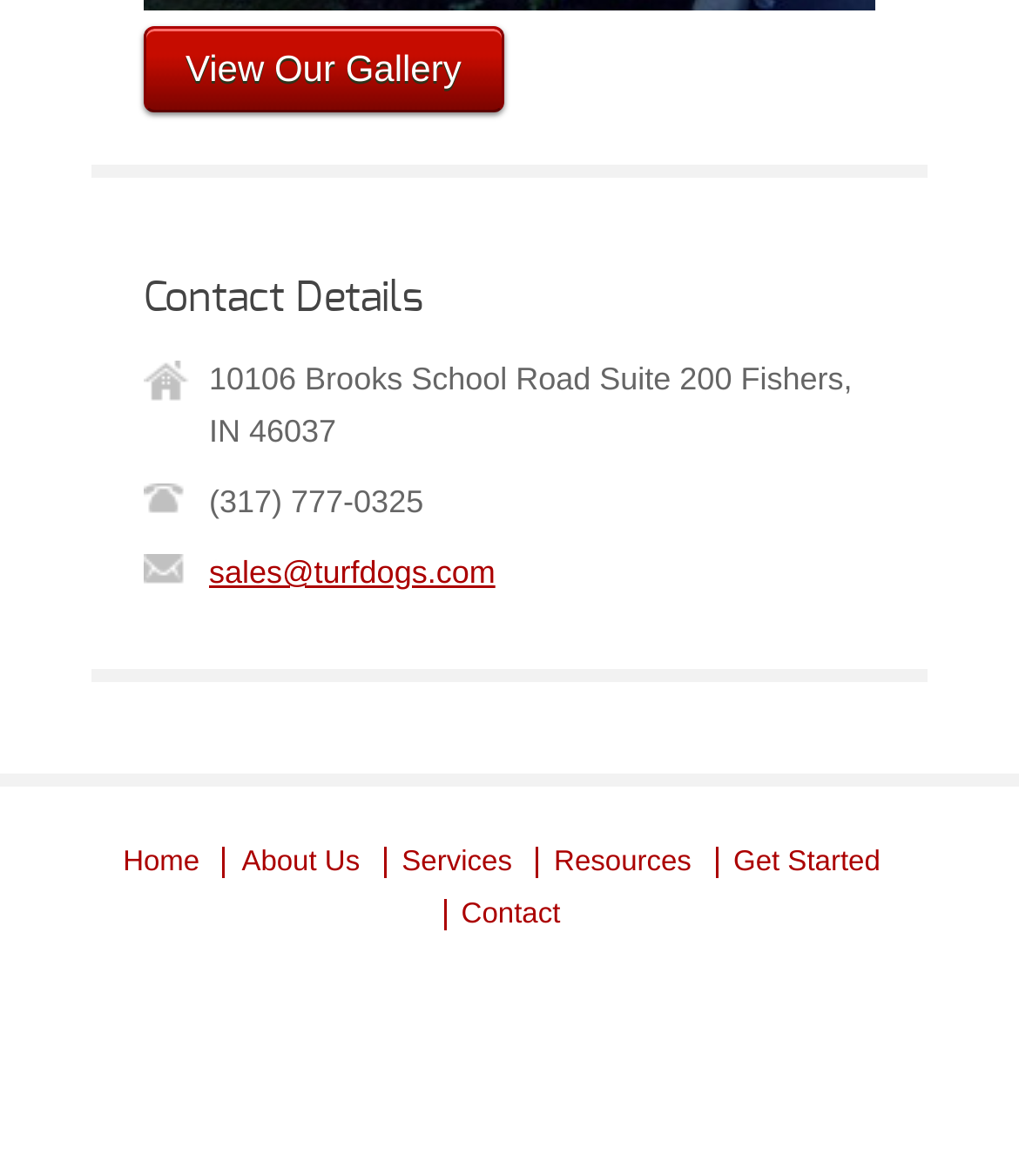Please specify the bounding box coordinates of the clickable region necessary for completing the following instruction: "View the photo gallery". The coordinates must consist of four float numbers between 0 and 1, i.e., [left, top, right, bottom].

[0.141, 0.021, 0.494, 0.095]